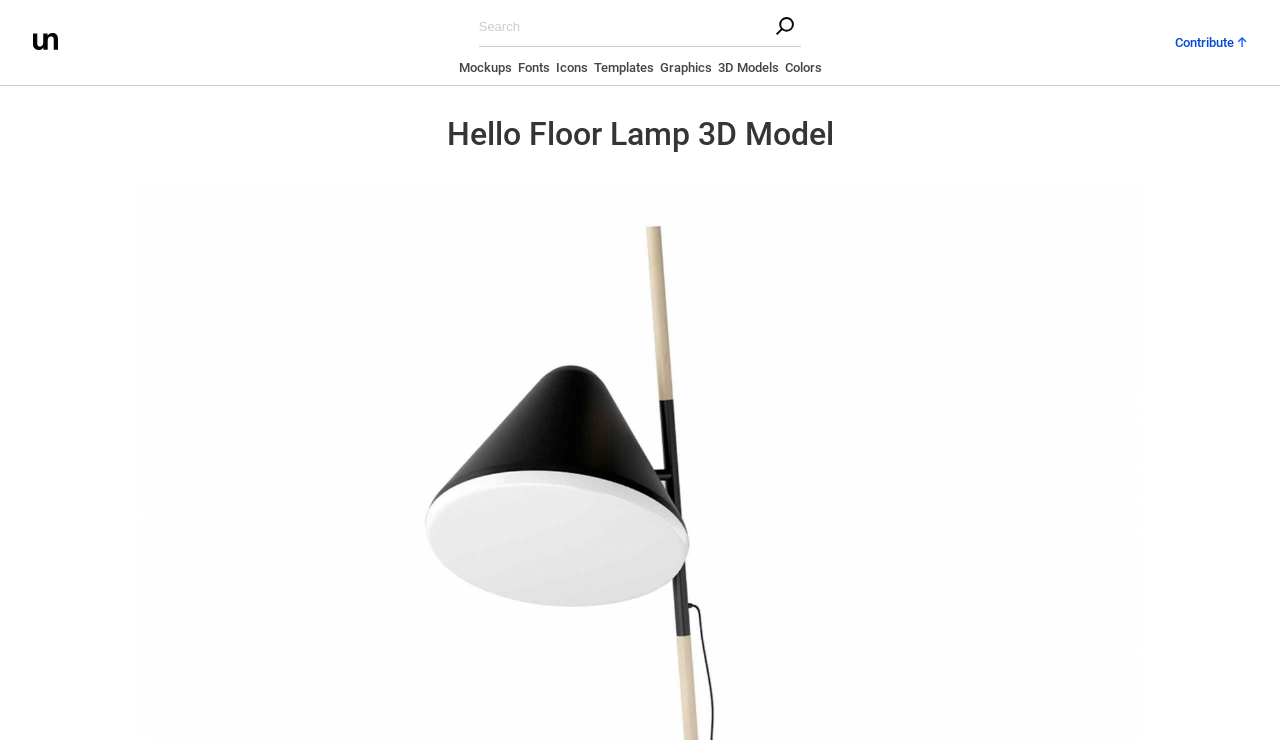Locate the bounding box coordinates of the region to be clicked to comply with the following instruction: "explore 3D models". The coordinates must be four float numbers between 0 and 1, in the form [left, top, right, bottom].

[0.561, 0.081, 0.608, 0.111]